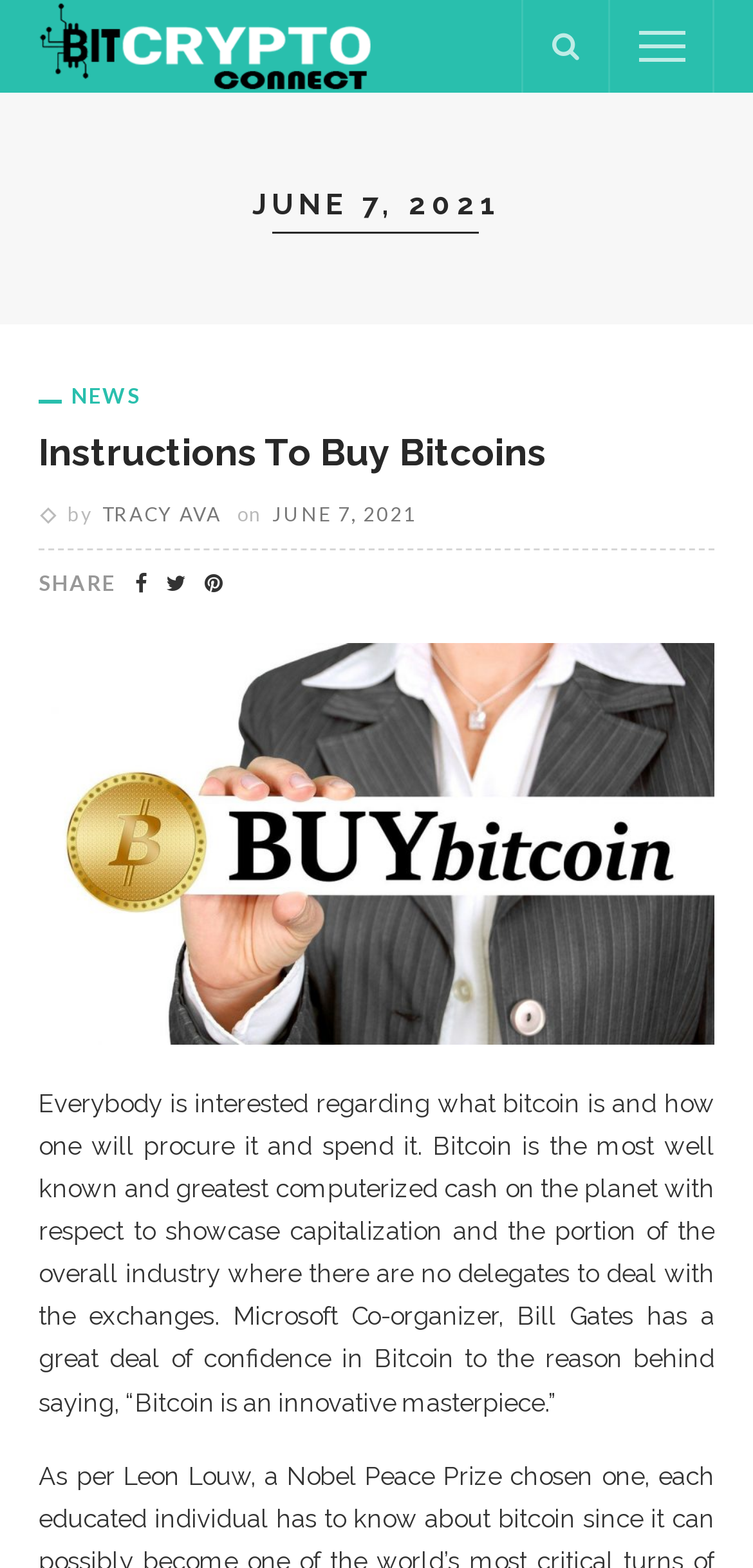How many social media sharing links are there?
Refer to the image and provide a detailed answer to the question.

I found the number of social media sharing links by counting the link elements that represent social media icons, which are located below the text 'SHARE'.